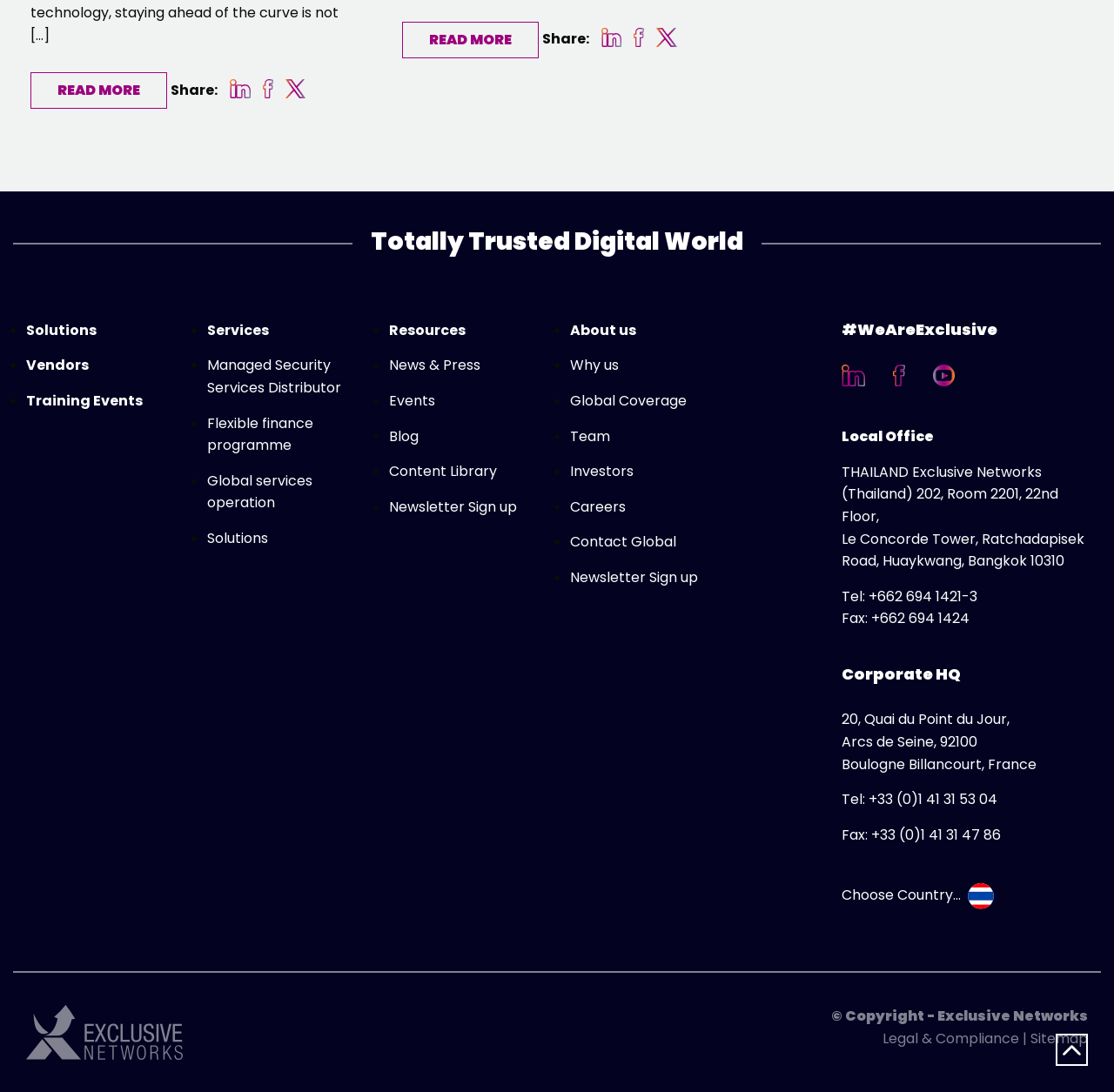Please find and report the bounding box coordinates of the element to click in order to perform the following action: "Click on 'READ MORE'". The coordinates should be expressed as four float numbers between 0 and 1, in the format [left, top, right, bottom].

[0.027, 0.066, 0.15, 0.1]